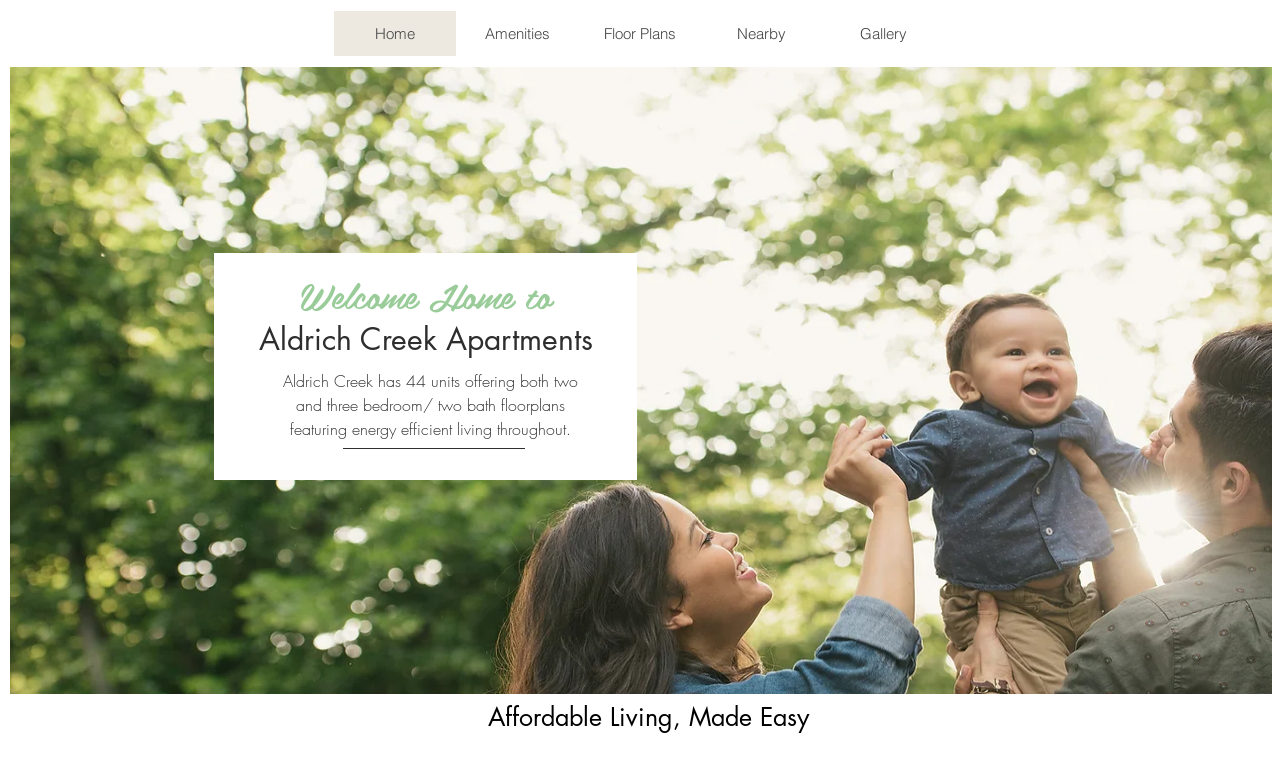Produce an extensive caption that describes everything on the webpage.

The webpage is about Aldrich Creek Apartments, a residential community that offers amenities and facilities for its residents. At the top of the page, there is a navigation menu with five links: Home, Amenities, Floor Plans, Nearby, and Gallery, which are evenly spaced and horizontally aligned.

Below the navigation menu, there is a large image that takes up most of the width of the page, depicting a happy couple with a baby. This image is positioned near the top of the page, leaving some space above it.

To the right of the image, there are two headings that introduce the apartment complex. The first heading reads "Welcome Home to" and the second heading reads "Aldrich Creek Apartments". These headings are stacked vertically and are positioned near the top of the page.

Below the headings, there is a paragraph of text that describes the apartment complex, stating that it has 44 units offering two and three-bedroom floor plans with energy-efficient living features. This text is positioned near the middle of the page.

At the bottom of the page, there is another heading that reads "Affordable Living, Made Easy". This heading is positioned near the bottom right corner of the page.